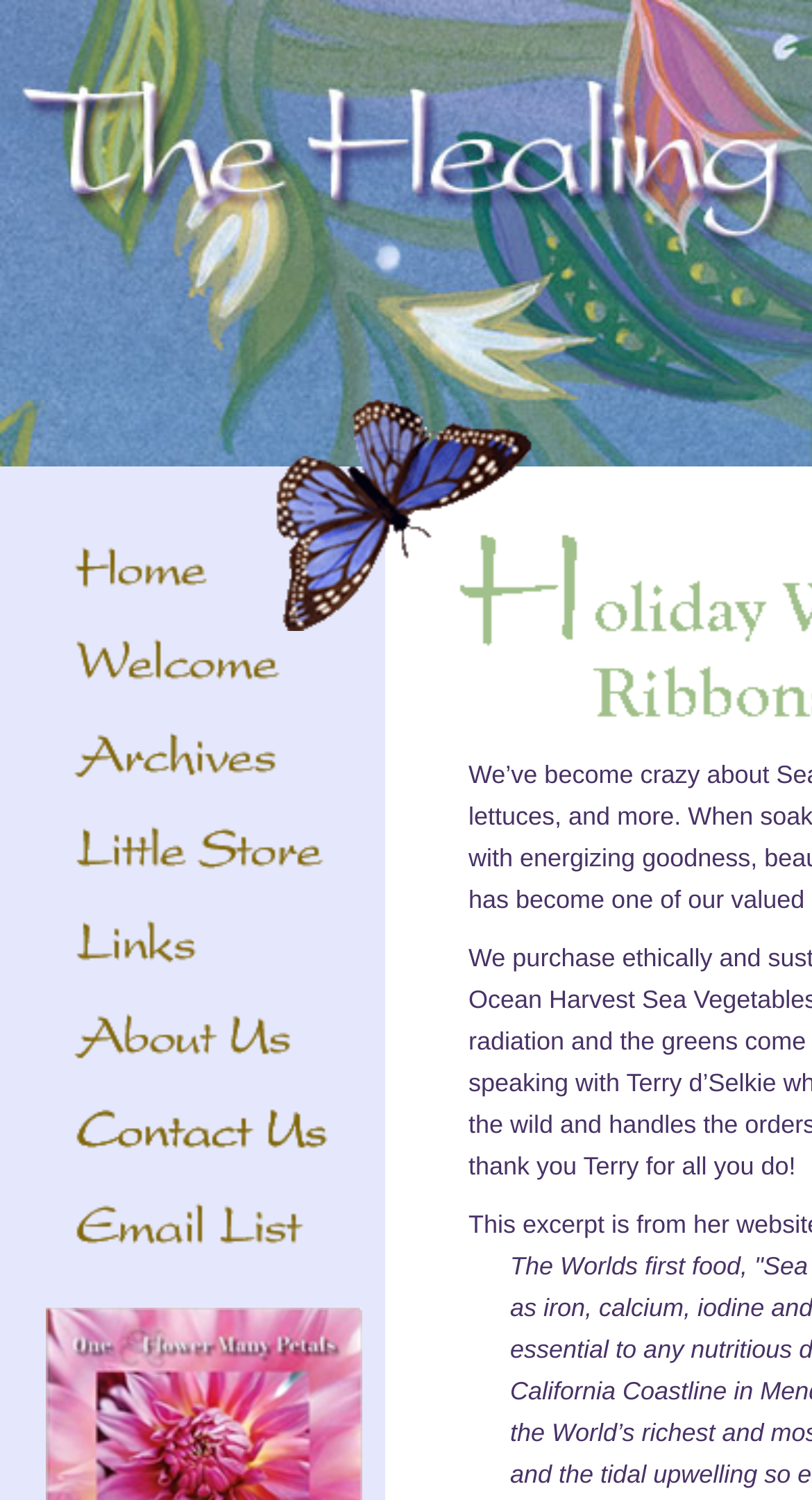Use a single word or phrase to answer this question: 
What is the purpose of the links on the webpage?

Navigation